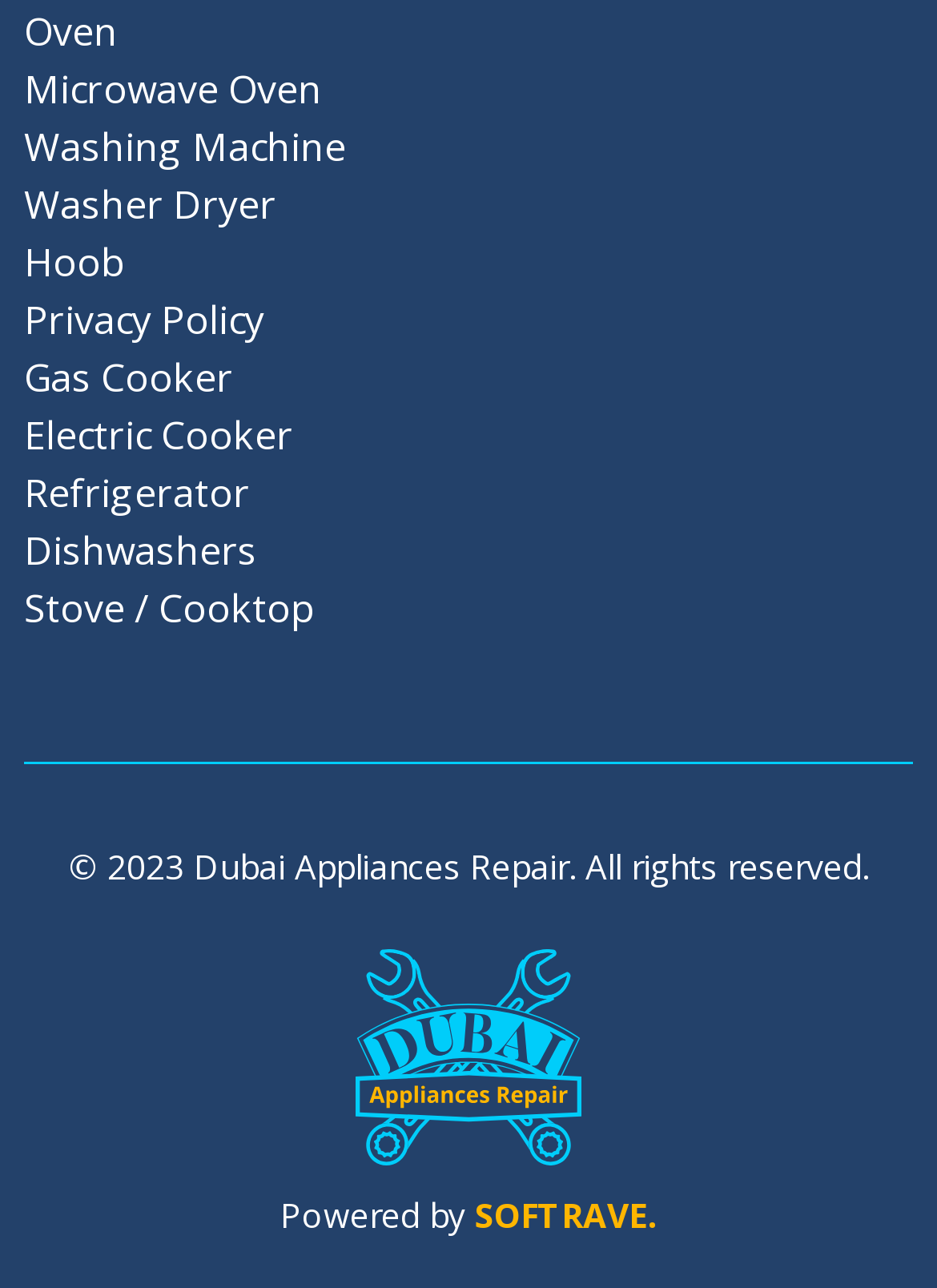Given the element description "Stove / Cooktop" in the screenshot, predict the bounding box coordinates of that UI element.

[0.026, 0.45, 0.974, 0.495]